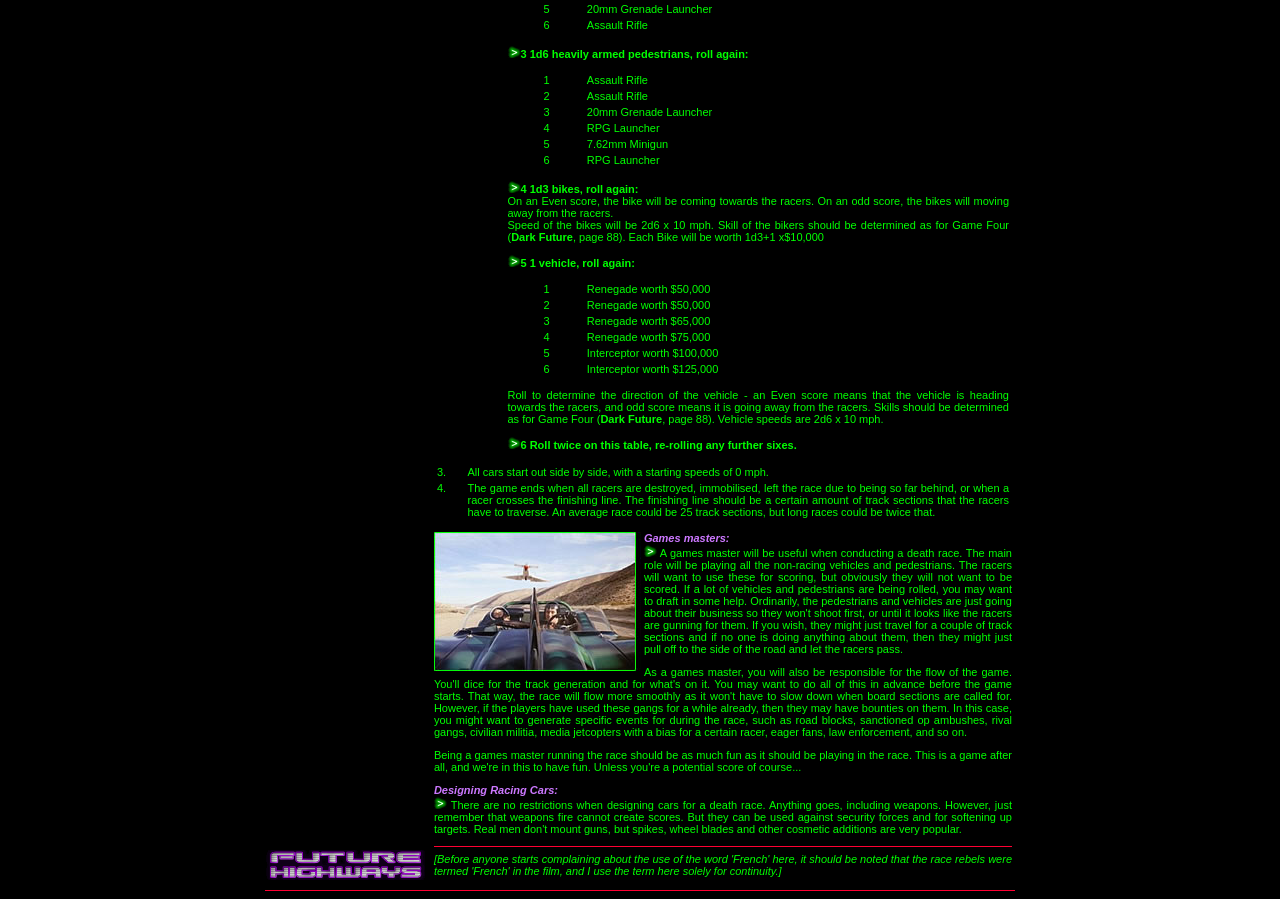What is the first weapon listed in the table?
Please answer the question with as much detail as possible using the screenshot.

I looked at the table with the header '5' and '20mm Grenade Launcher' and found that it is the first weapon listed.